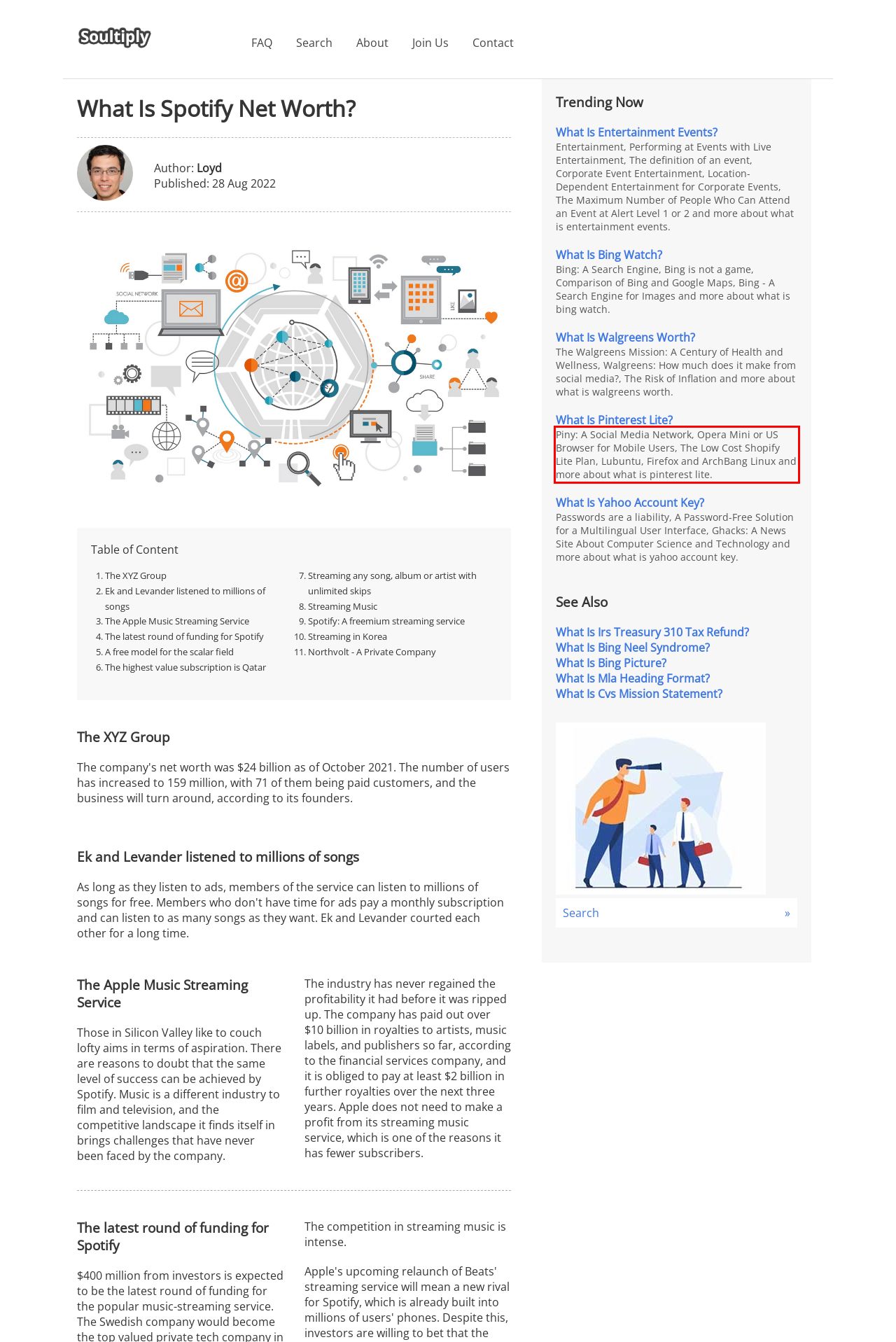You have a screenshot of a webpage where a UI element is enclosed in a red rectangle. Perform OCR to capture the text inside this red rectangle.

Piny: A Social Media Network, Opera Mini or US Browser for Mobile Users, The Low Cost Shopify Lite Plan, Lubuntu, Firefox and ArchBang Linux and more about what is pinterest lite.